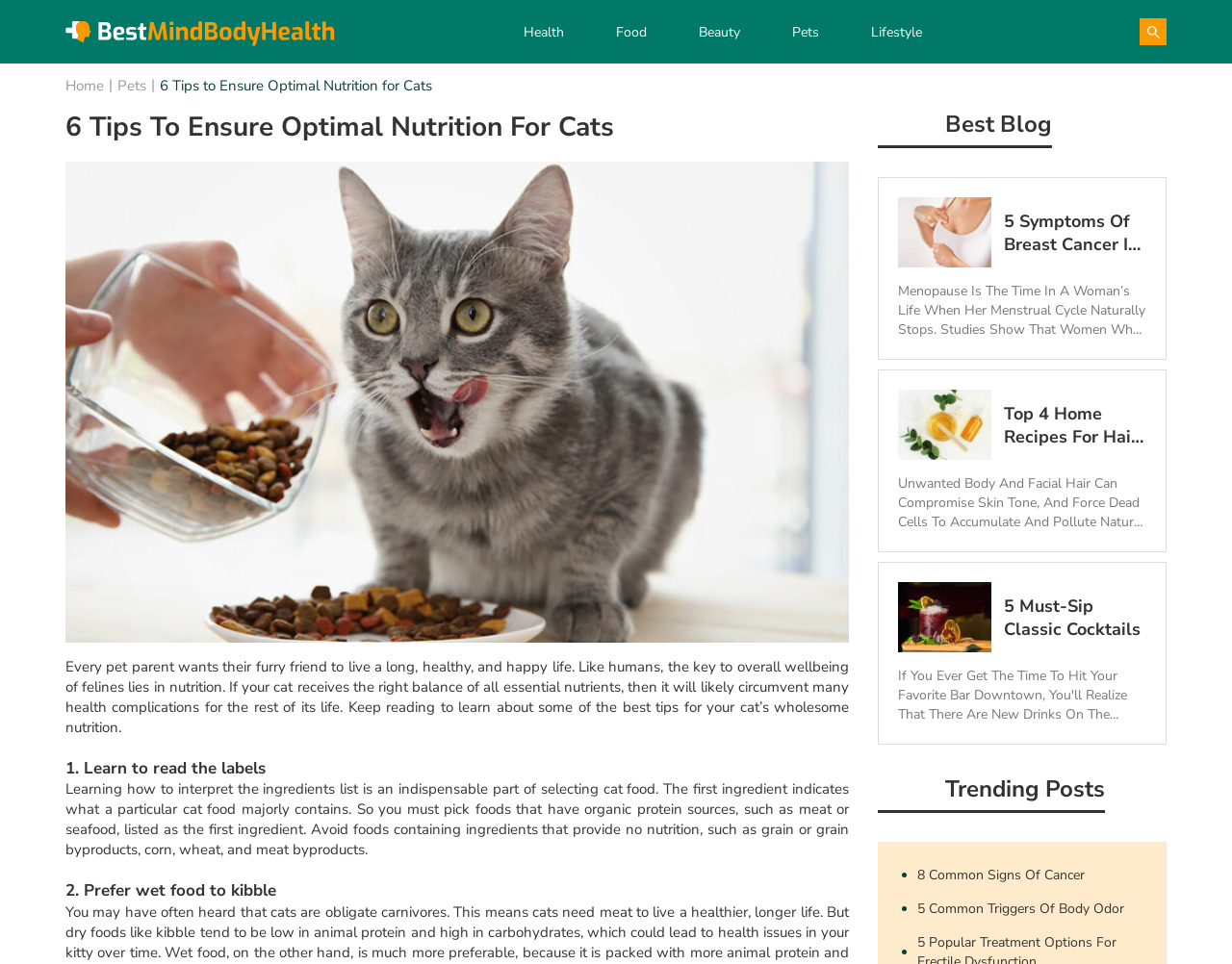Please identify the bounding box coordinates of the area that needs to be clicked to follow this instruction: "Learn about '5 Symptoms Of Breast Cancer In Menopausal Women'".

[0.713, 0.185, 0.946, 0.372]